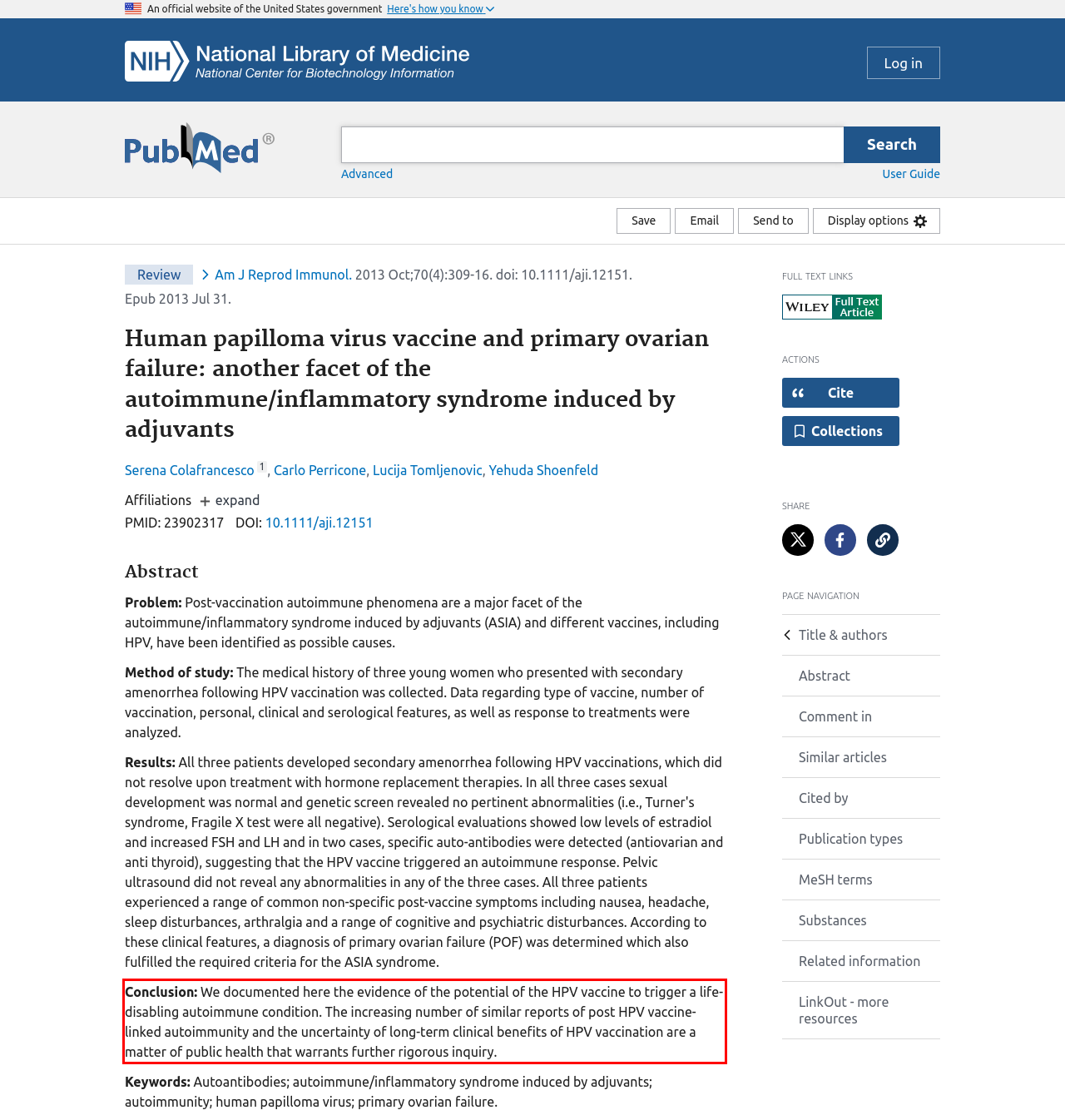Please perform OCR on the text content within the red bounding box that is highlighted in the provided webpage screenshot.

Conclusion: We documented here the evidence of the potential of the HPV vaccine to trigger a life-disabling autoimmune condition. The increasing number of similar reports of post HPV vaccine-linked autoimmunity and the uncertainty of long-term clinical benefits of HPV vaccination are a matter of public health that warrants further rigorous inquiry.